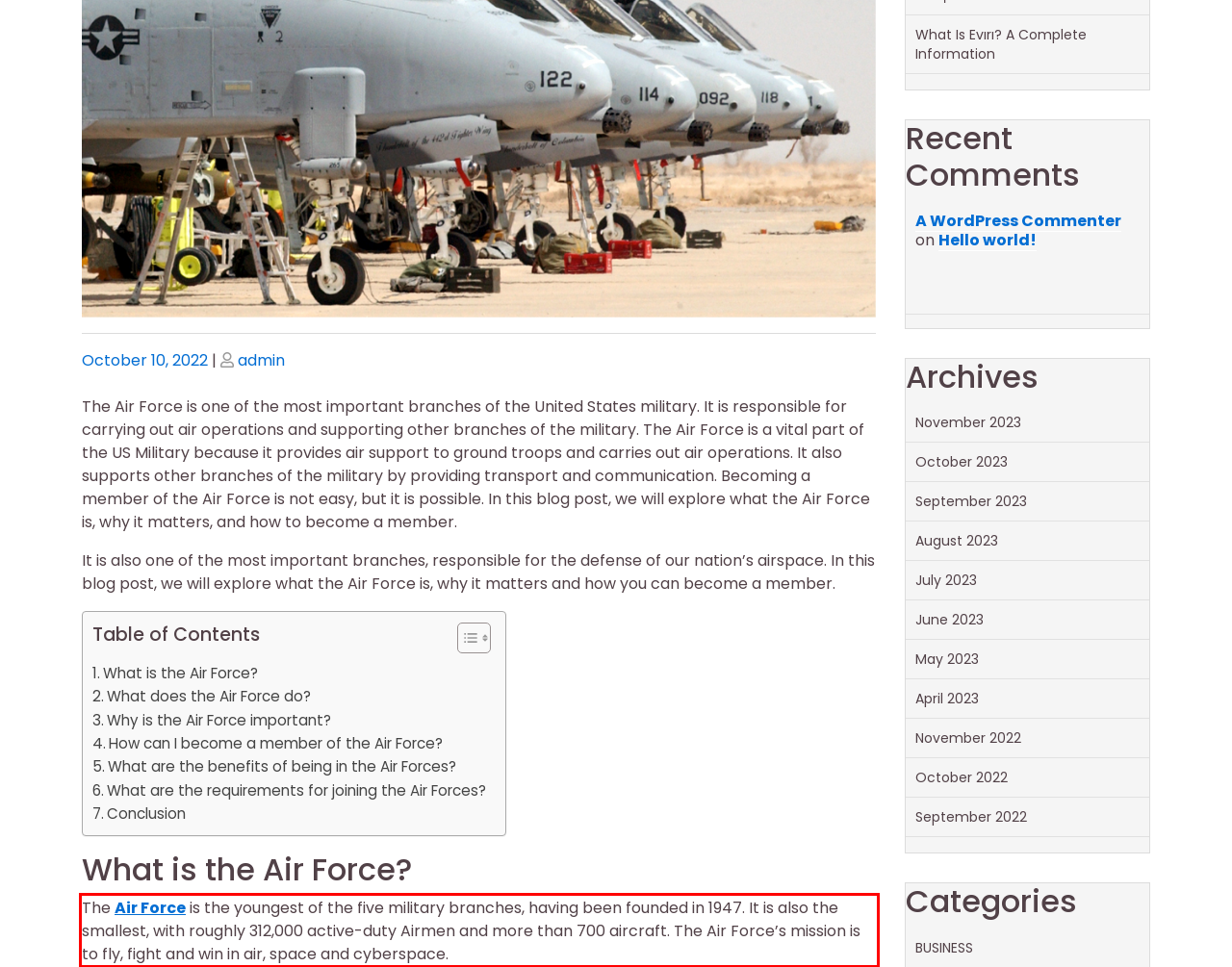You are provided with a screenshot of a webpage that includes a UI element enclosed in a red rectangle. Extract the text content inside this red rectangle.

The Air Force is the youngest of the five military branches, having been founded in 1947. It is also the smallest, with roughly 312,000 active-duty Airmen and more than 700 aircraft. The Air Force’s mission is to fly, fight and win in air, space and cyberspace.